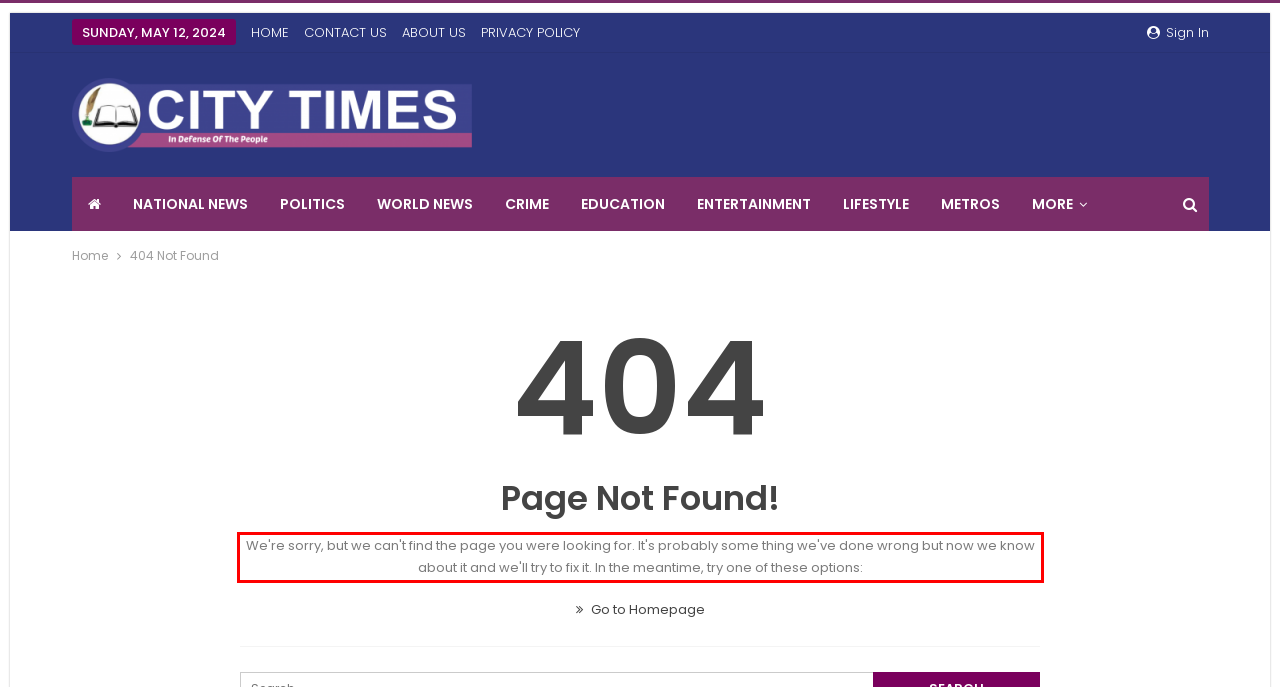Examine the webpage screenshot and use OCR to obtain the text inside the red bounding box.

We're sorry, but we can't find the page you were looking for. It's probably some thing we've done wrong but now we know about it and we'll try to fix it. In the meantime, try one of these options: